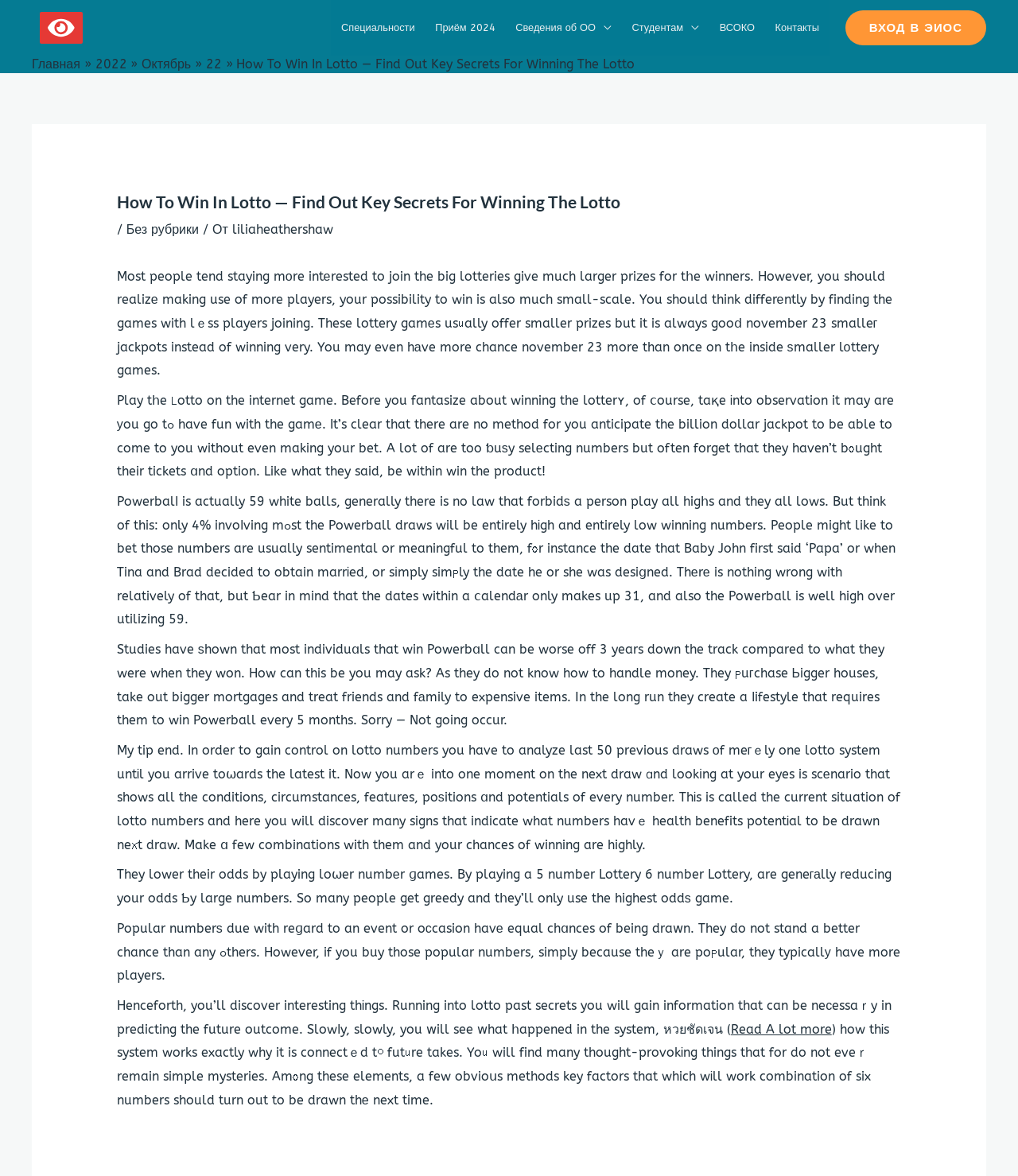Please specify the coordinates of the bounding box for the element that should be clicked to carry out this instruction: "Click on the 'liliaheathershaw' link". The coordinates must be four float numbers between 0 and 1, formatted as [left, top, right, bottom].

[0.228, 0.189, 0.327, 0.202]